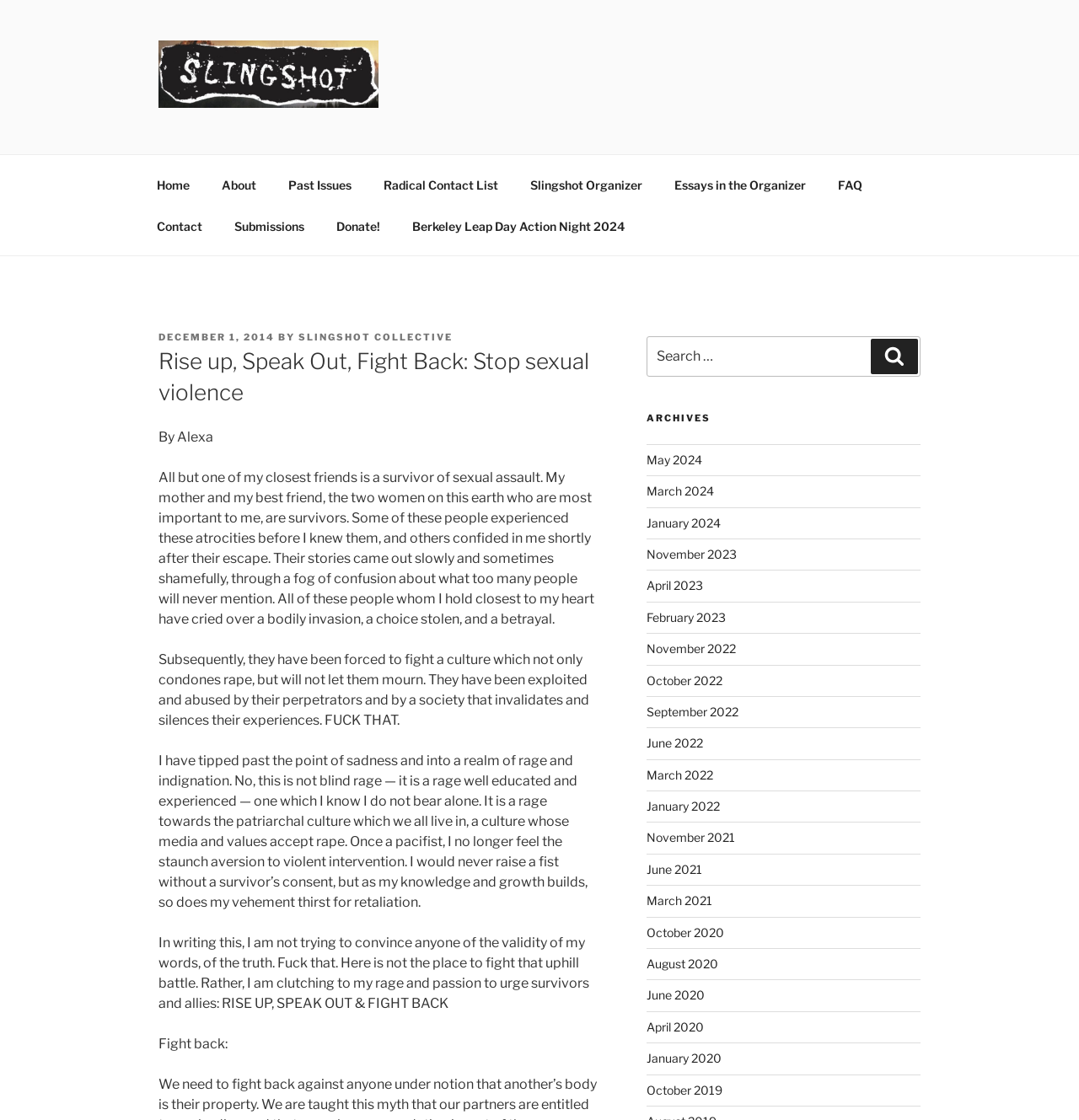Could you locate the bounding box coordinates for the section that should be clicked to accomplish this task: "Search for something".

[0.599, 0.3, 0.853, 0.337]